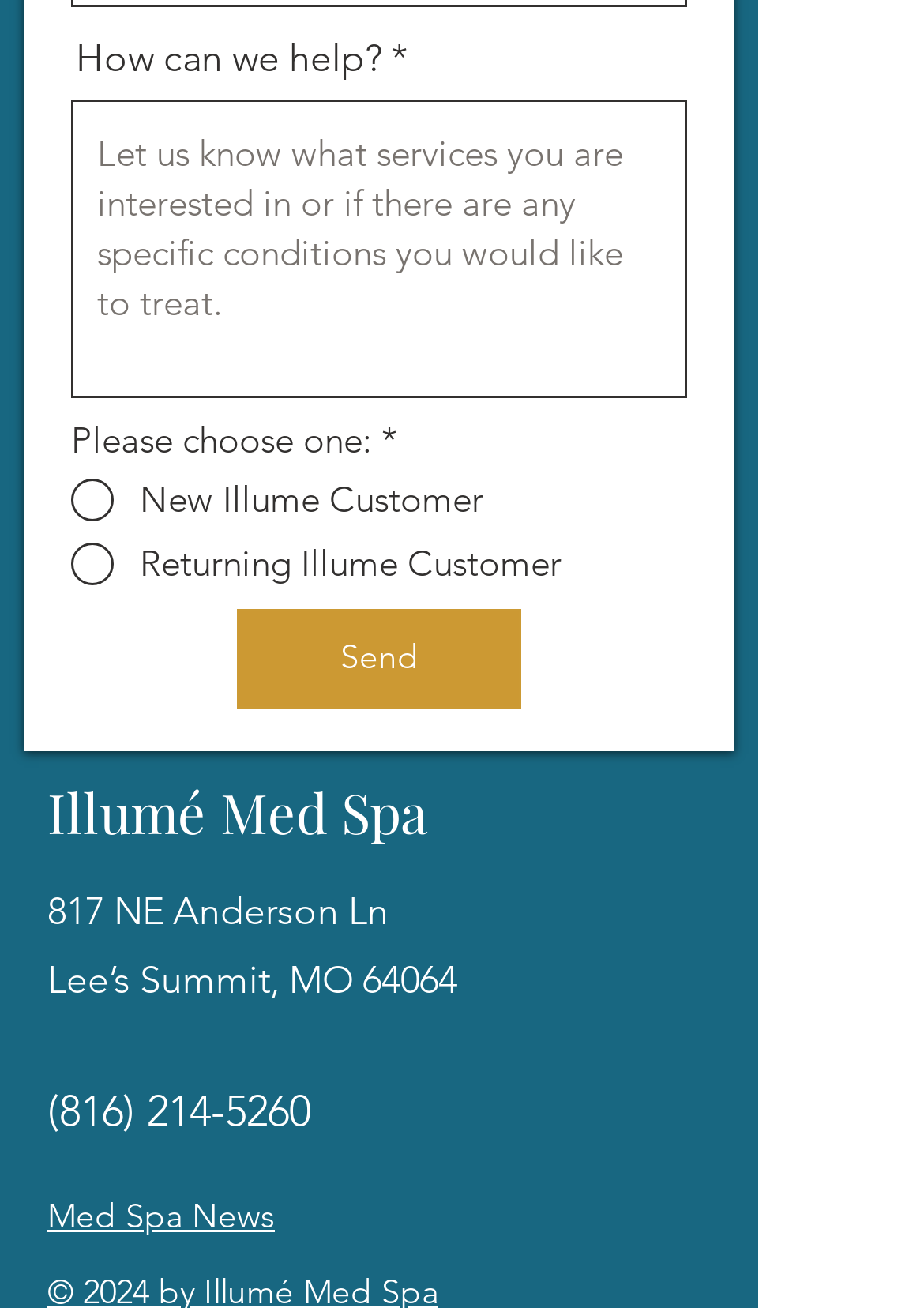Identify the bounding box coordinates of the region I need to click to complete this instruction: "Choose an option".

[0.09, 0.373, 0.123, 0.396]